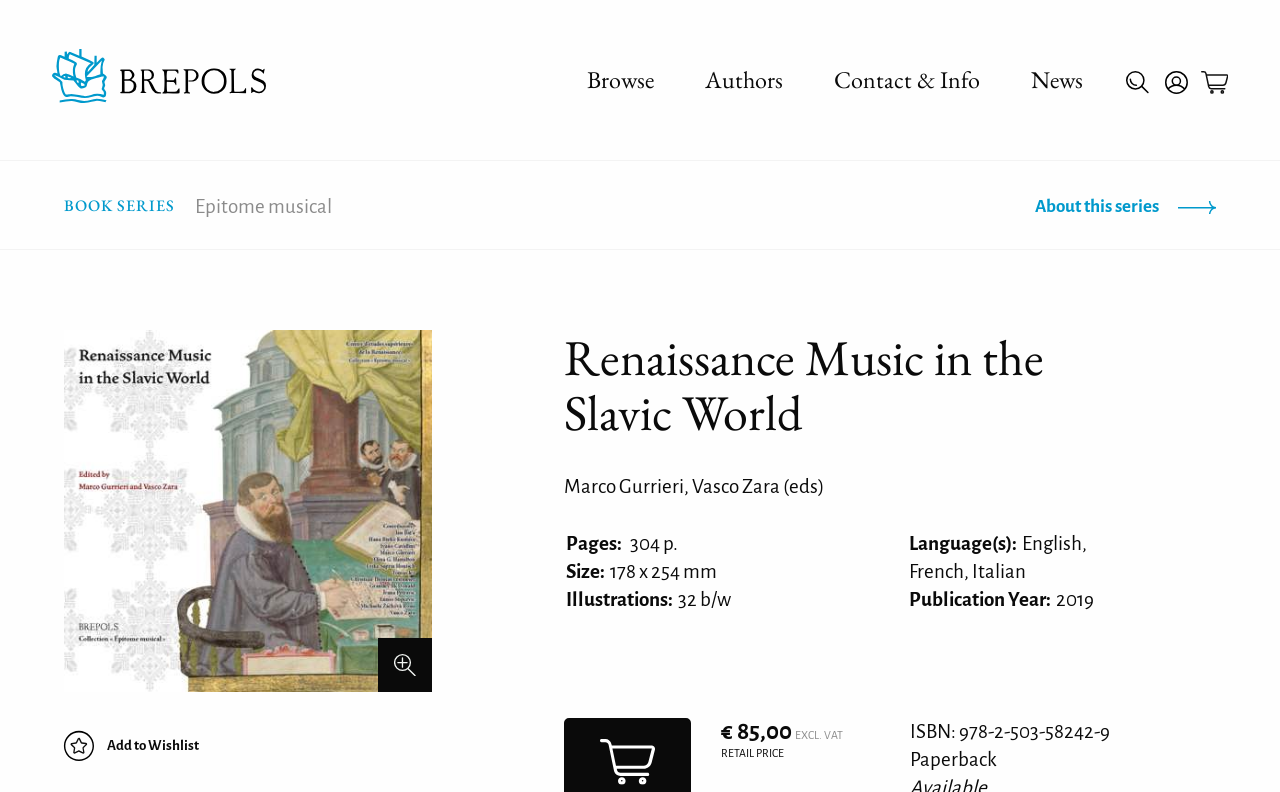Provide the bounding box coordinates for the UI element described in this sentence: "Contact & Info". The coordinates should be four float values between 0 and 1, i.e., [left, top, right, bottom].

[0.652, 0.081, 0.766, 0.12]